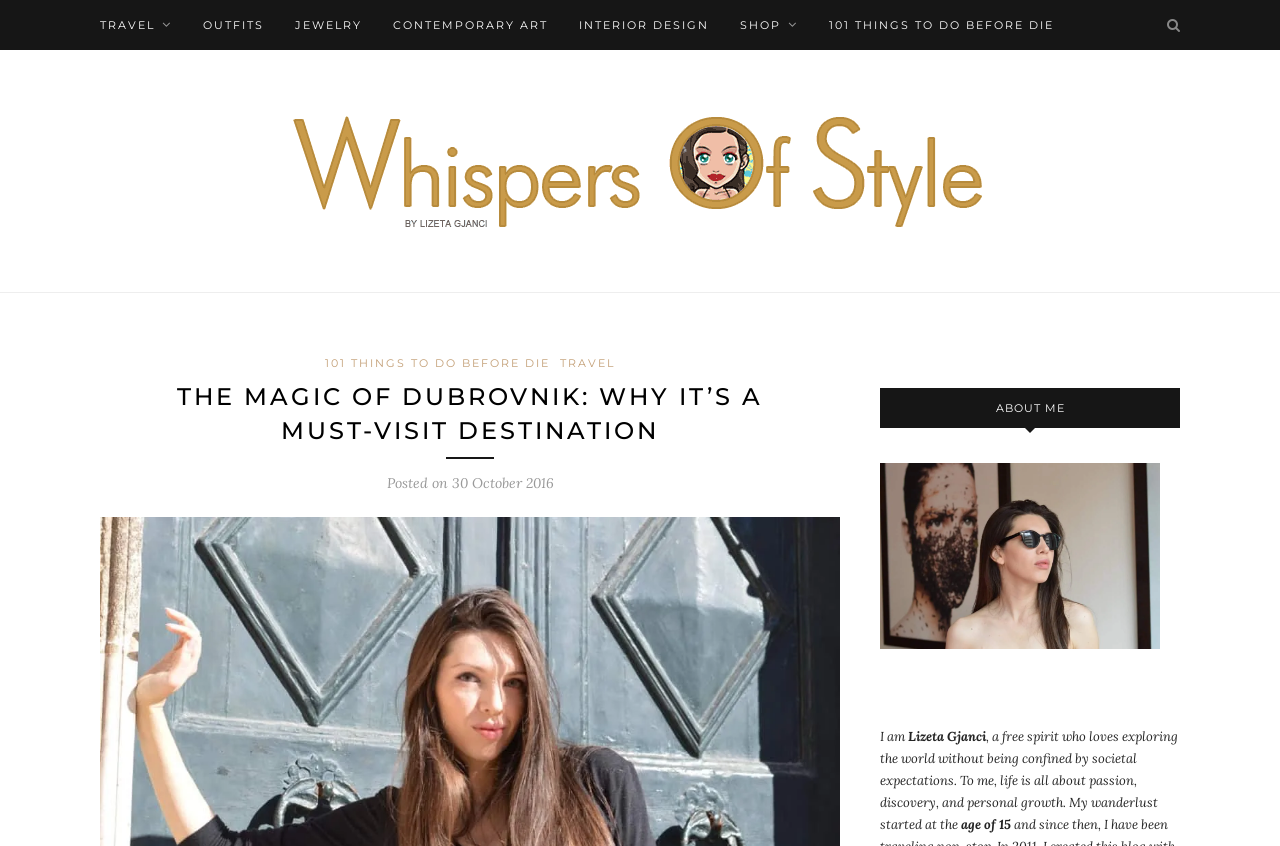Identify the bounding box coordinates of the area you need to click to perform the following instruction: "Learn about the author Lizeta Gjanci".

[0.688, 0.861, 0.77, 0.881]